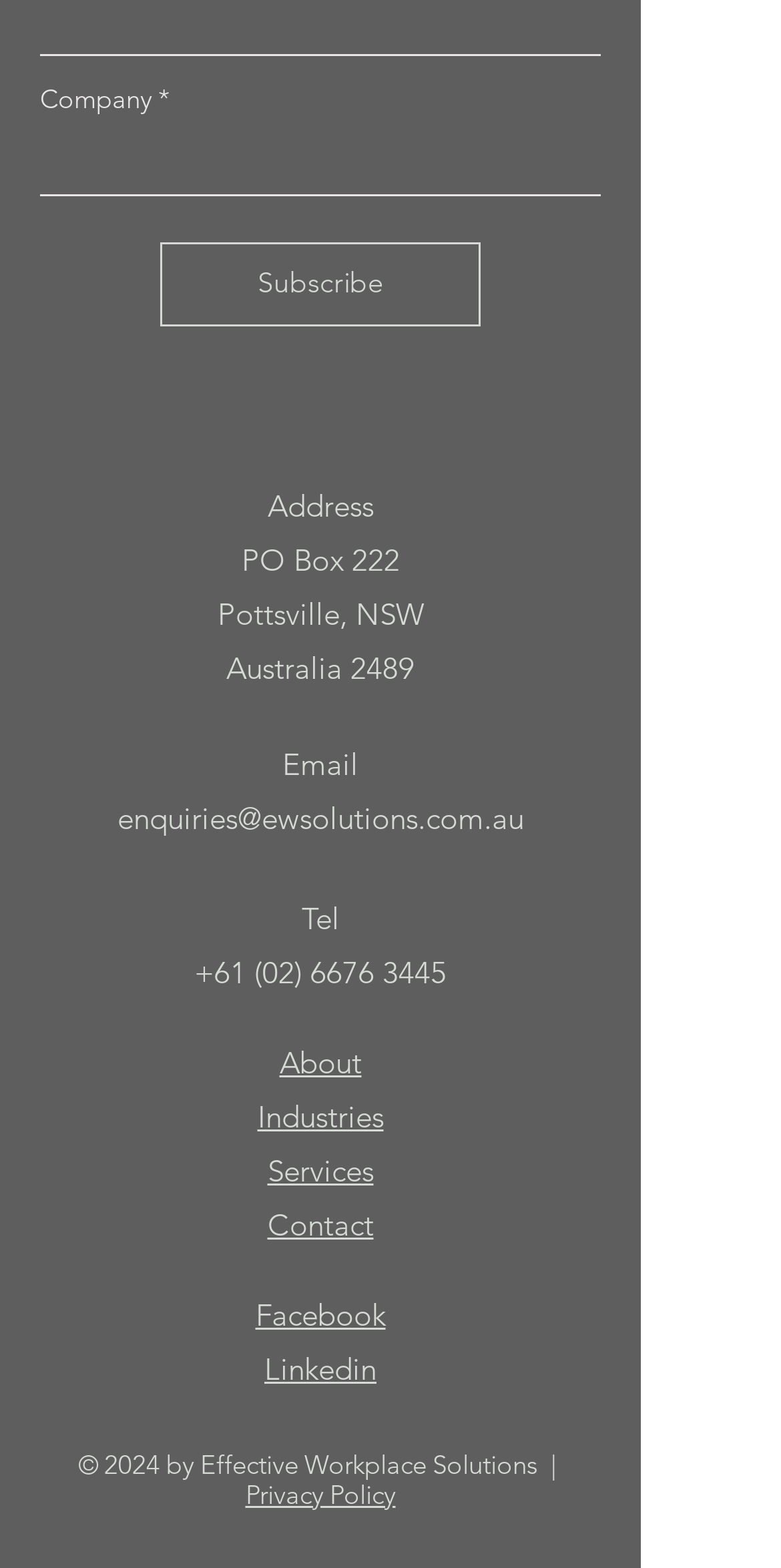What is the company's address? Based on the screenshot, please respond with a single word or phrase.

PO Box 222, Pottsville, NSW, Australia 2489